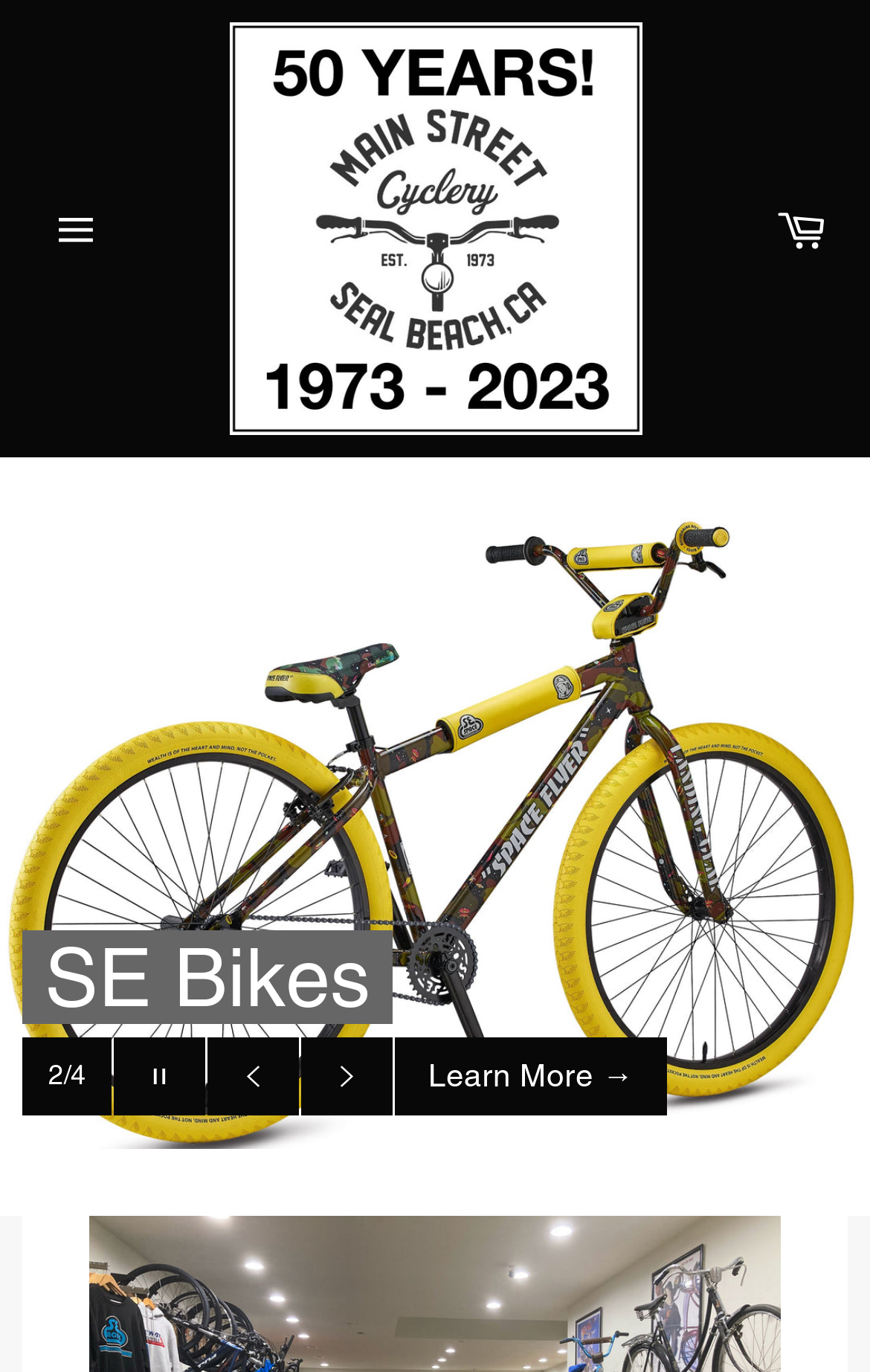What is the purpose of the 'Learn more' link?
Utilize the image to construct a detailed and well-explained answer.

Based on the context of the webpage, I infer that the 'Learn more' link is related to the Electra bike brand featured in the slideshow, and its purpose is to provide more information about Electra to the user.